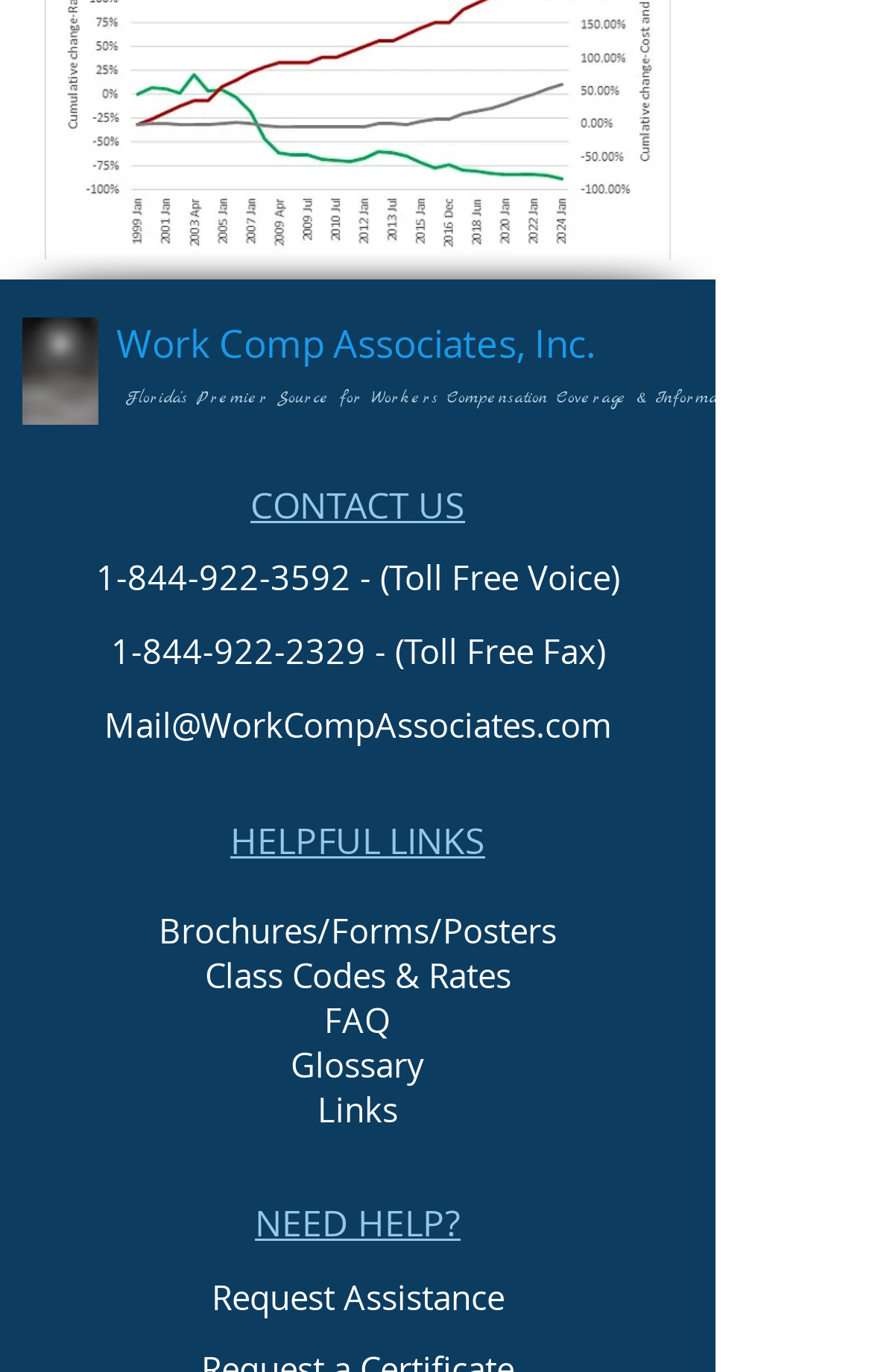Kindly determine the bounding box coordinates for the clickable area to achieve the given instruction: "Visit the helpful links page".

[0.264, 0.594, 0.556, 0.63]